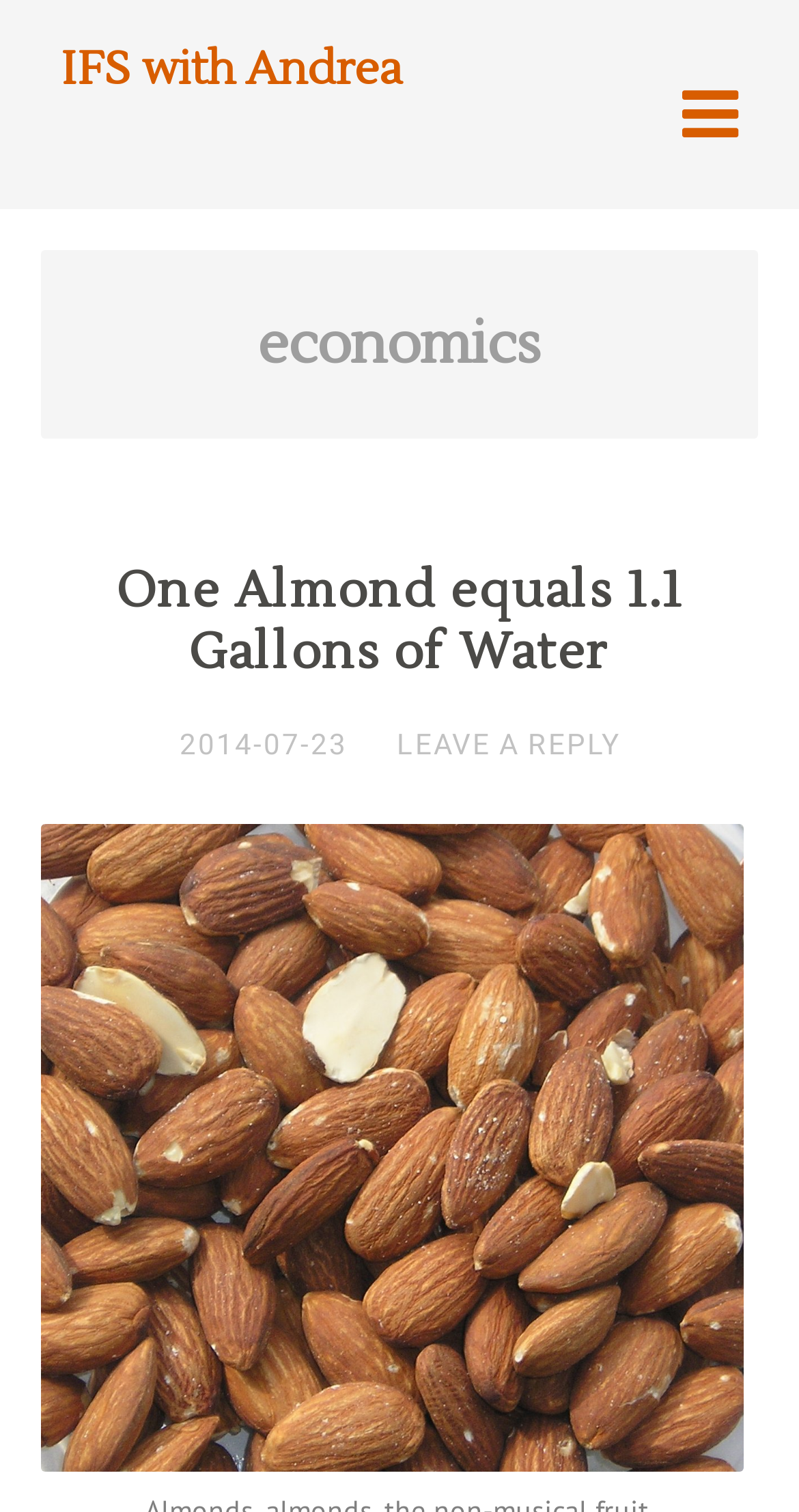Respond with a single word or short phrase to the following question: 
What is the purpose of the 'LEAVE A REPLY' link?

To comment on the article